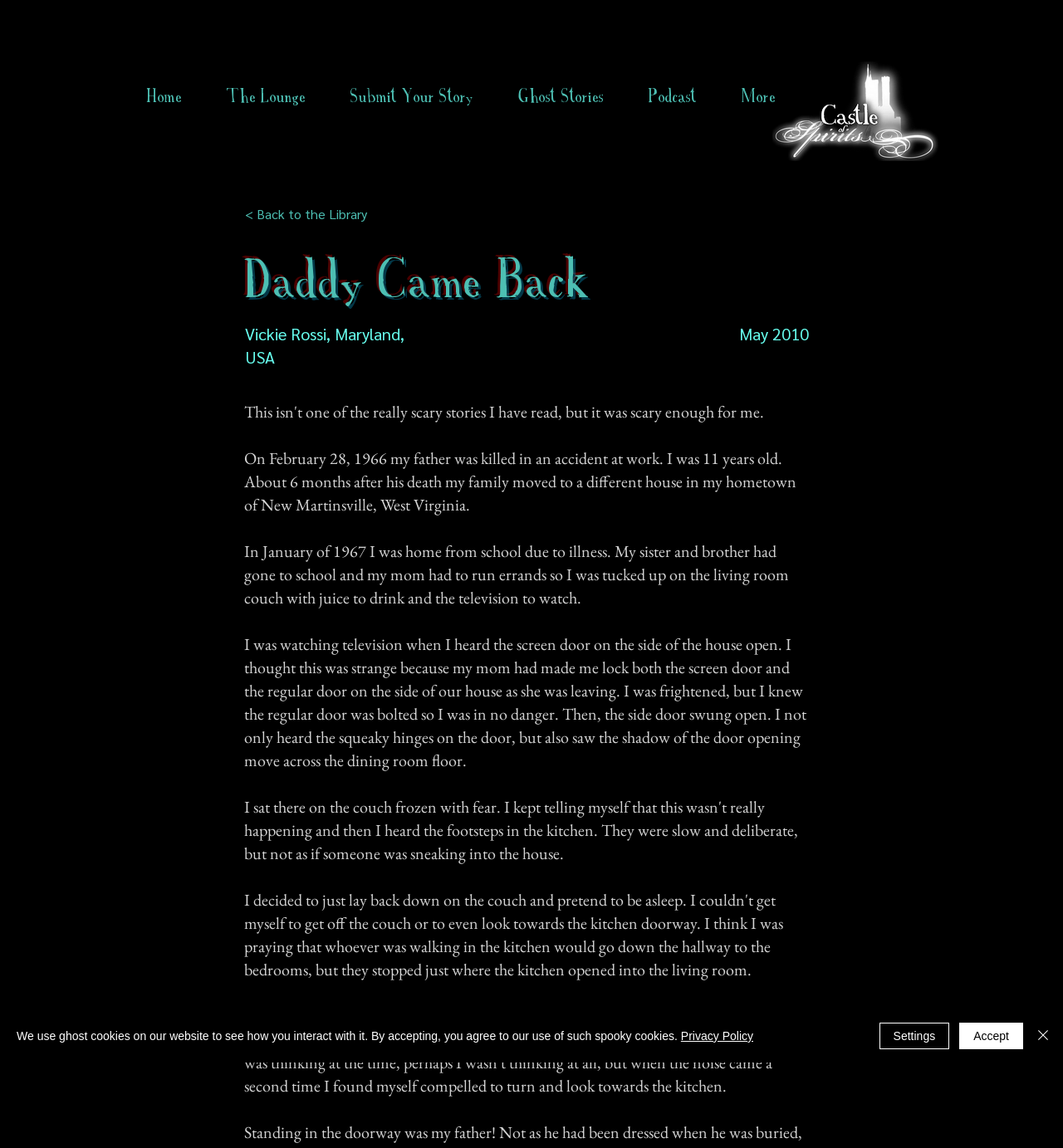Where did the author move to after their father's death?
Provide a fully detailed and comprehensive answer to the question.

According to the story, the author's family moved to a different house in their hometown of New Martinsville, West Virginia, about 6 months after their father's death.